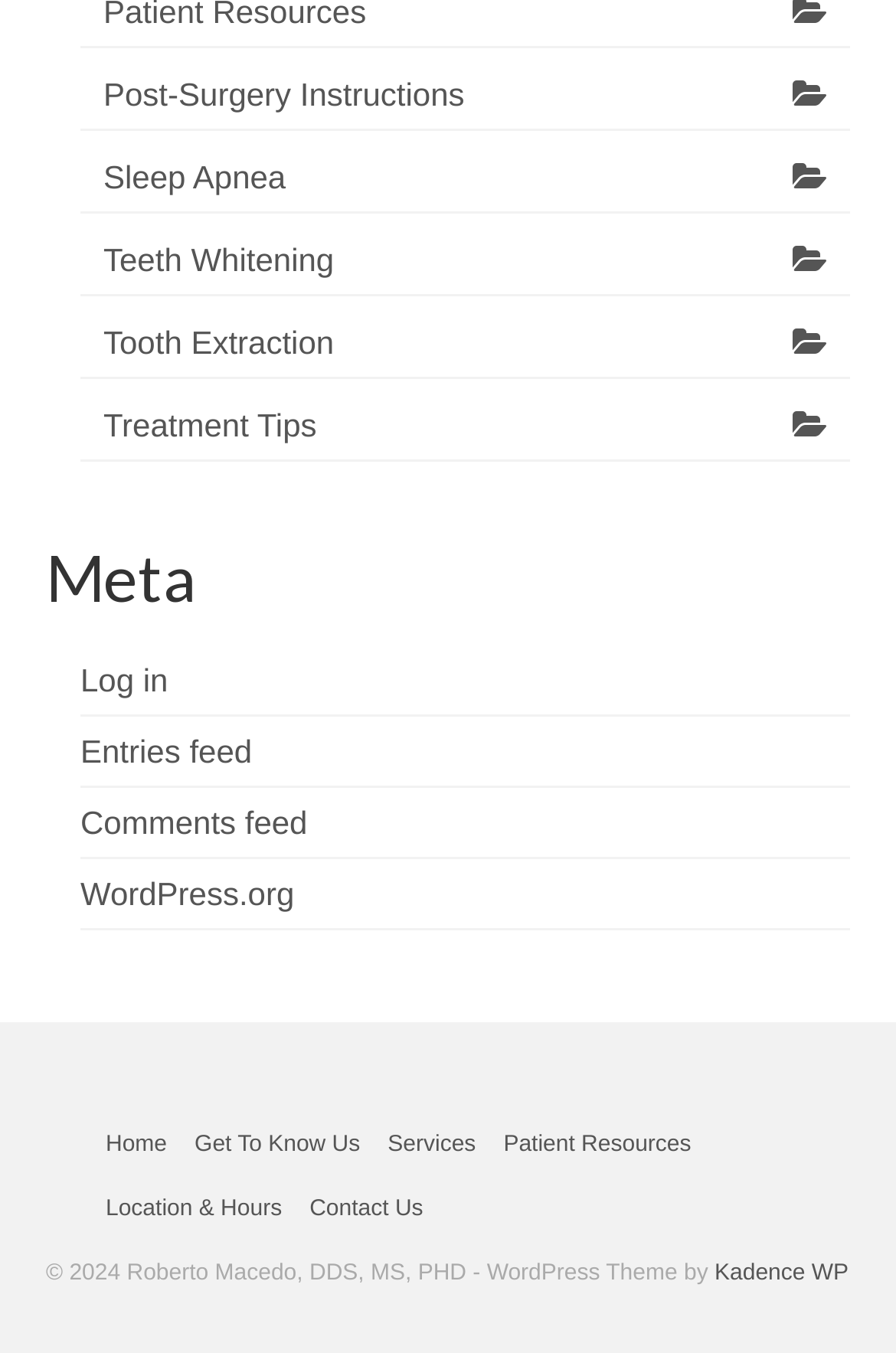Determine the bounding box coordinates of the region I should click to achieve the following instruction: "Contact Us". Ensure the bounding box coordinates are four float numbers between 0 and 1, i.e., [left, top, right, bottom].

[0.33, 0.872, 0.488, 0.919]